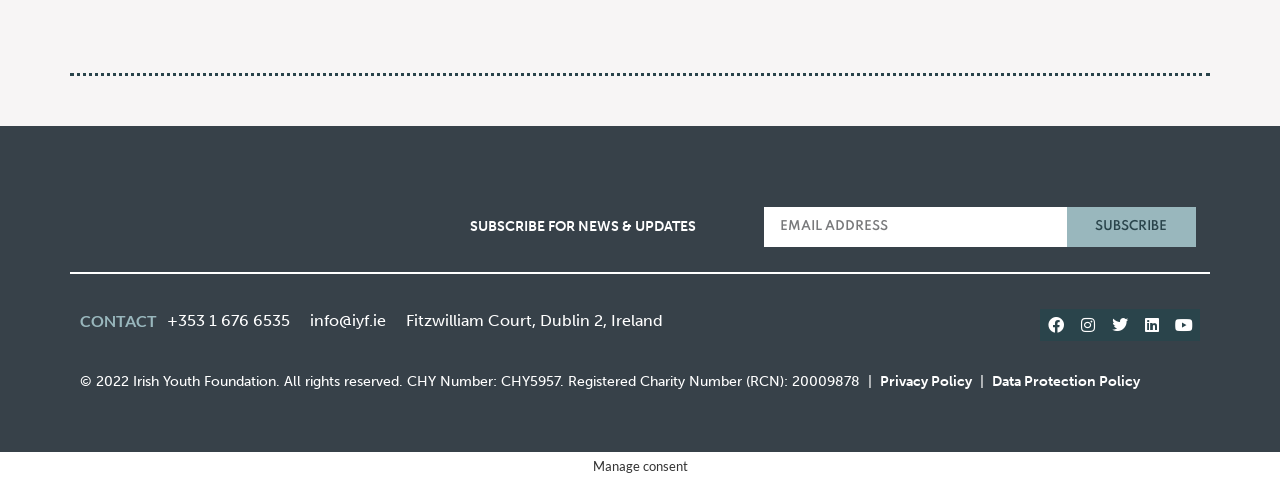Determine the bounding box coordinates for the area you should click to complete the following instruction: "Subscribe for news and updates".

[0.833, 0.43, 0.934, 0.513]